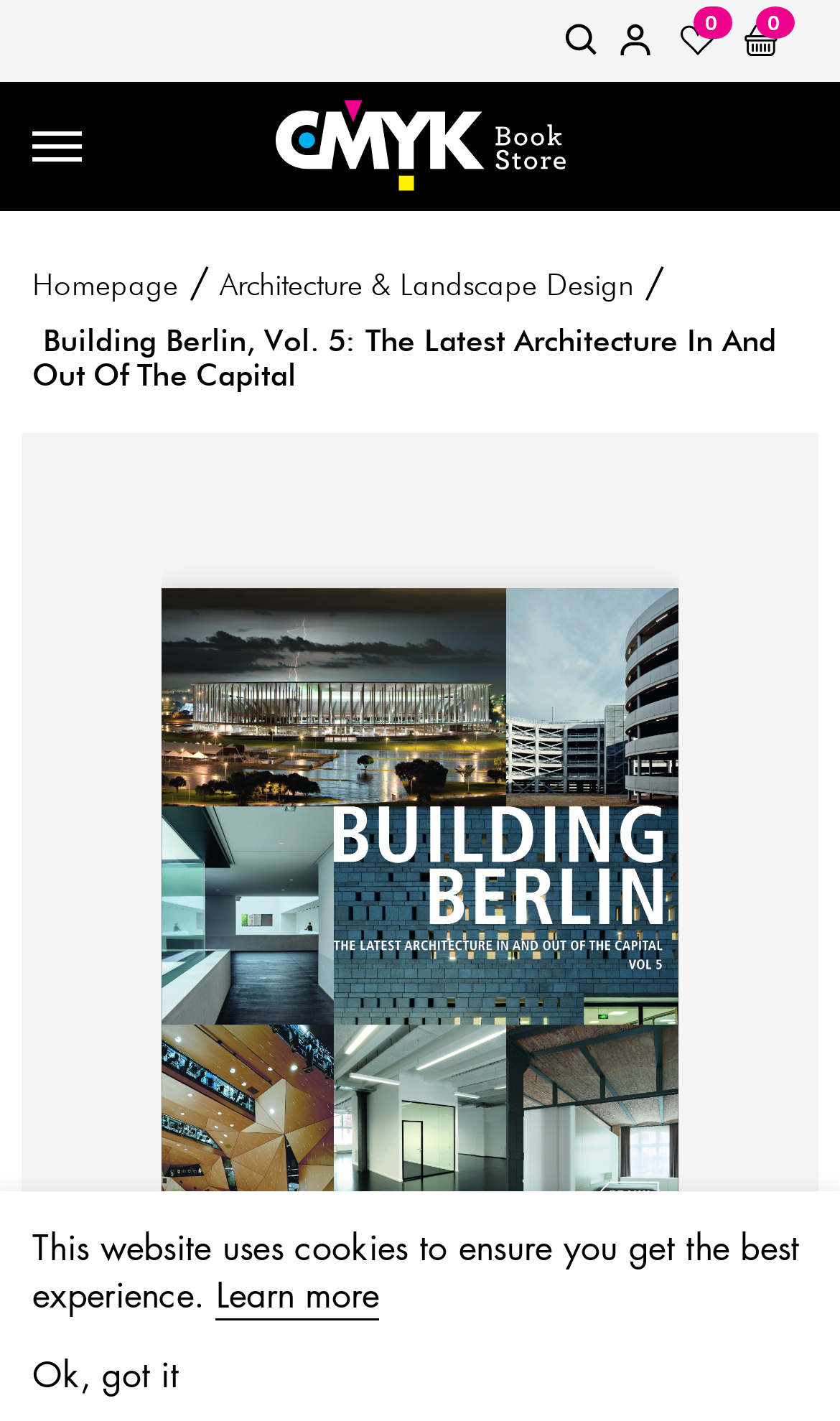Identify the bounding box for the given UI element using the description provided. Coordinates should be in the format (top-left x, top-left y, bottom-right x, bottom-right y) and must be between 0 and 1. Here is the description: Ok, got it

[0.038, 0.955, 0.213, 0.979]